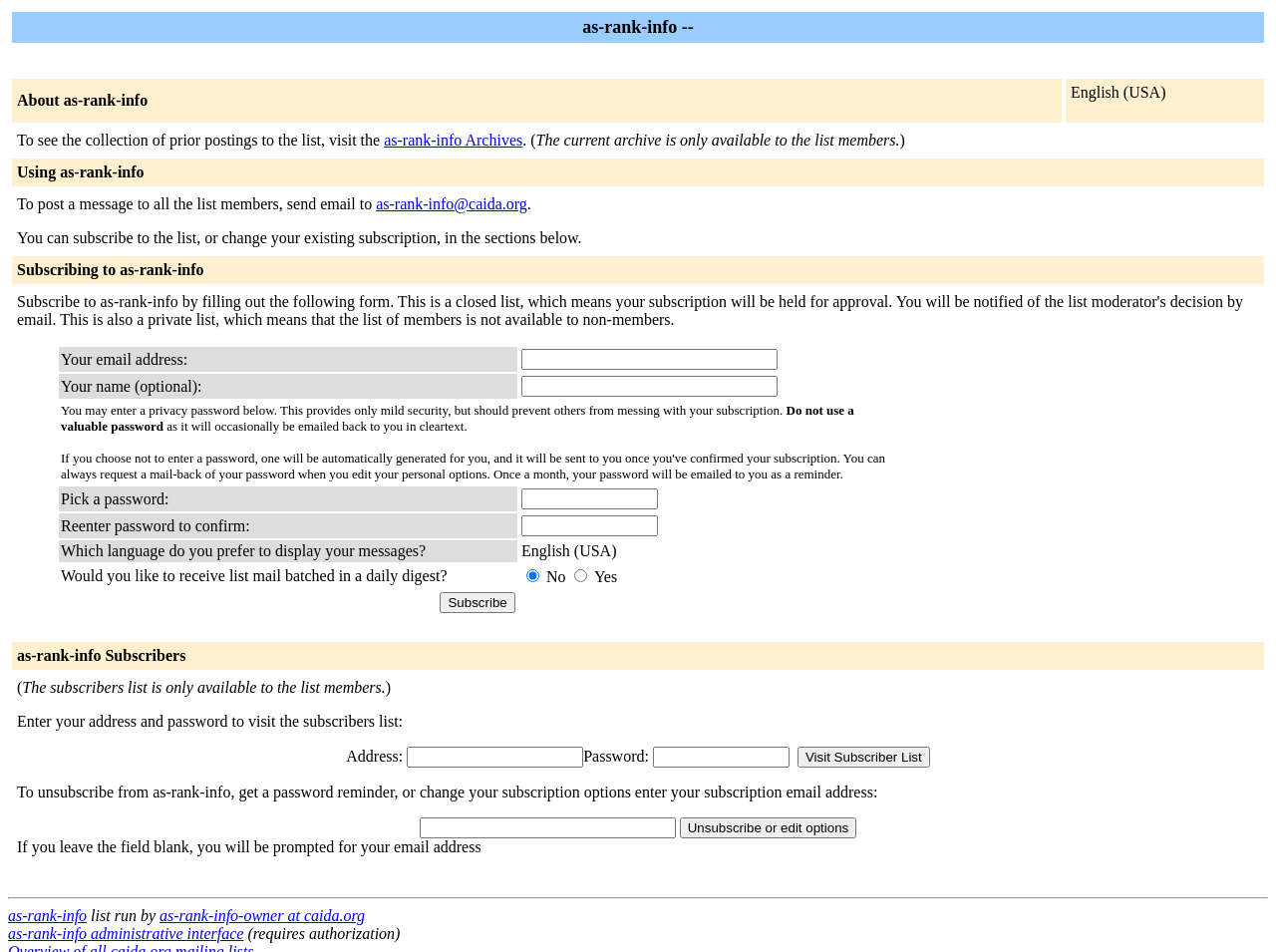Please determine the bounding box coordinates of the element to click on in order to accomplish the following task: "Send email to as-rank-info". Ensure the coordinates are four float numbers ranging from 0 to 1, i.e., [left, top, right, bottom].

[0.295, 0.205, 0.413, 0.223]